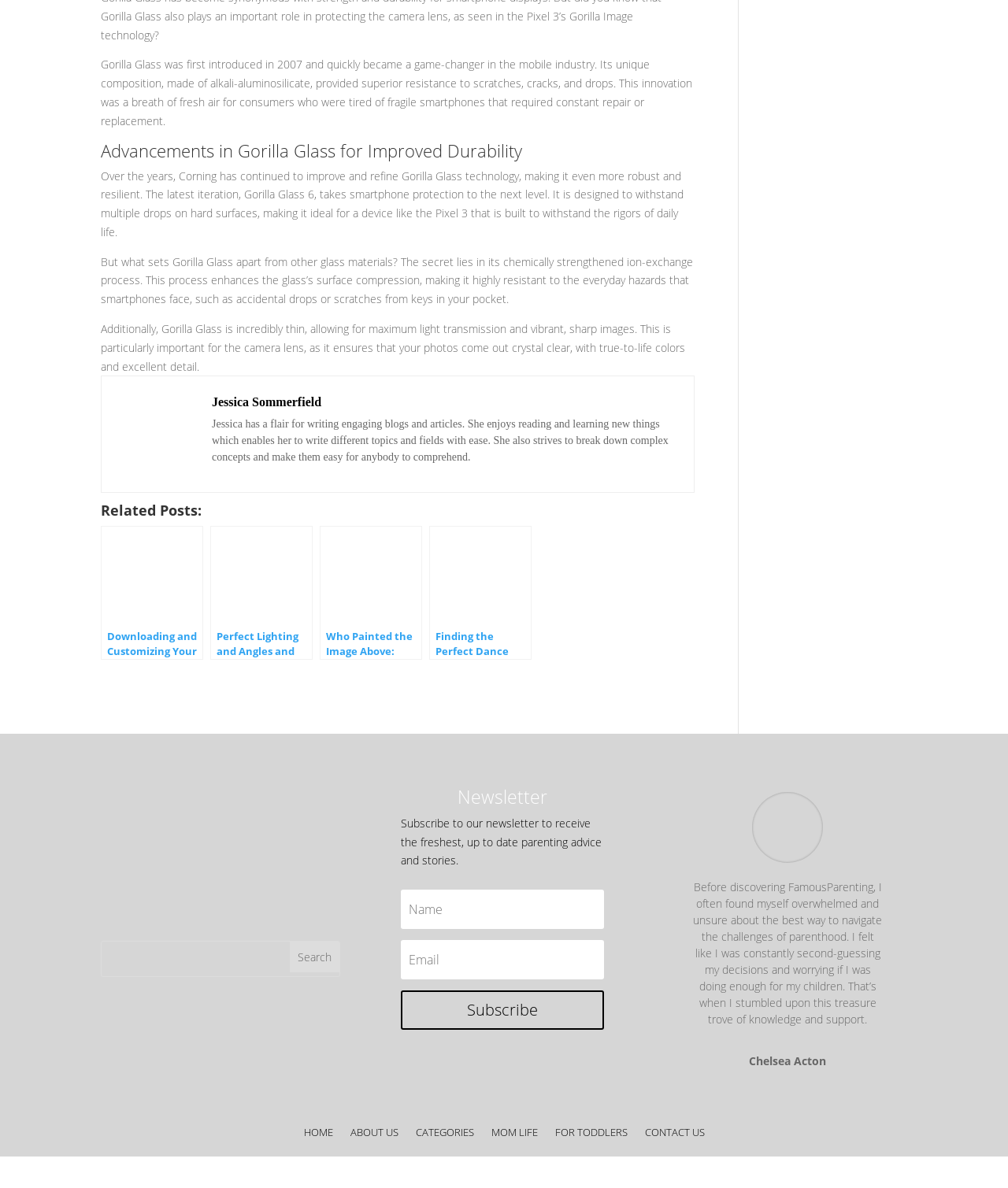Please specify the bounding box coordinates of the clickable region necessary for completing the following instruction: "Visit the homepage". The coordinates must consist of four float numbers between 0 and 1, i.e., [left, top, right, bottom].

[0.301, 0.949, 0.33, 0.963]